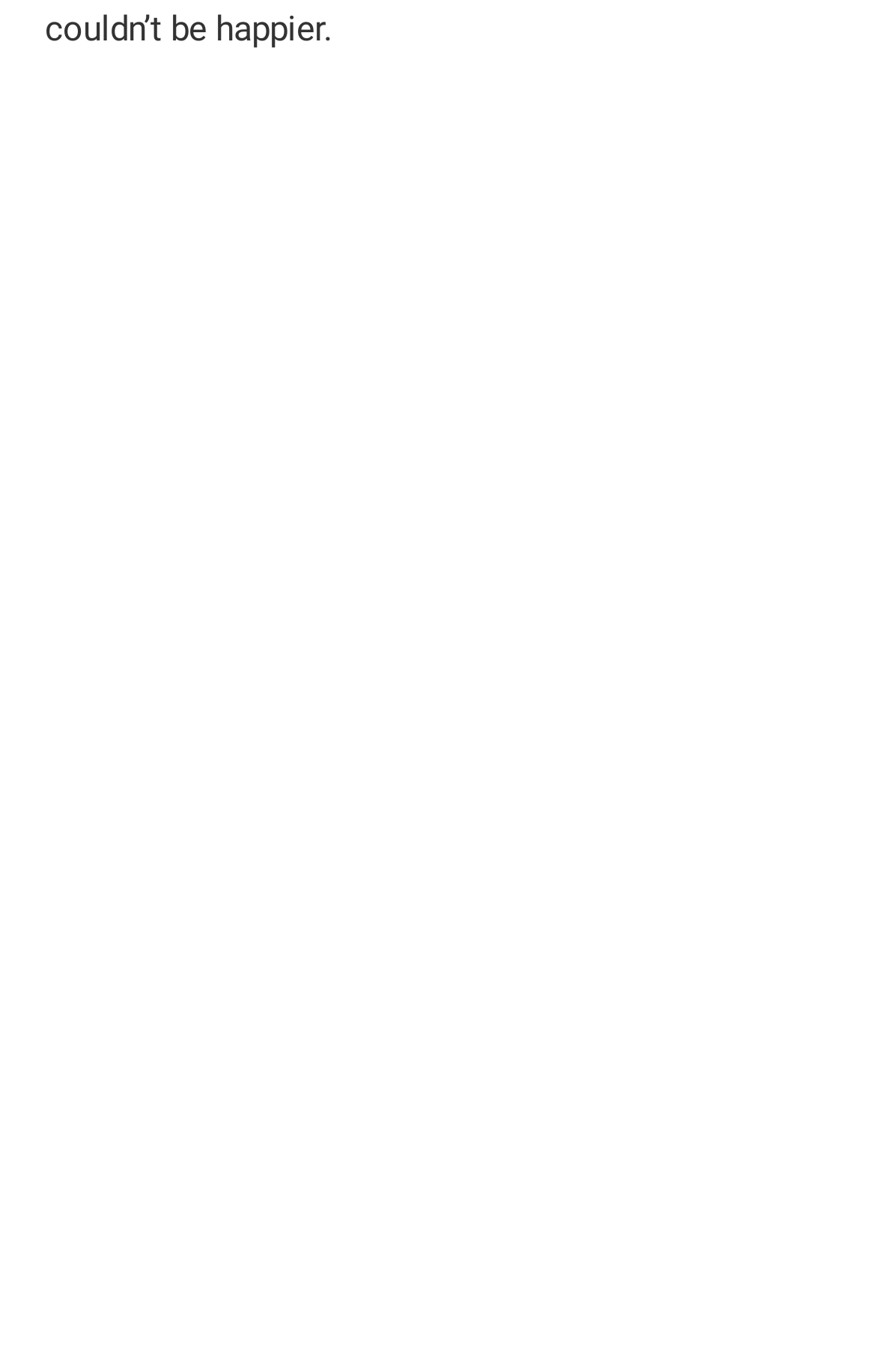Determine the bounding box coordinates of the section to be clicked to follow the instruction: "check the fourth editor's details". The coordinates should be given as four float numbers between 0 and 1, formatted as [left, top, right, bottom].

[0.105, 0.241, 0.362, 0.364]